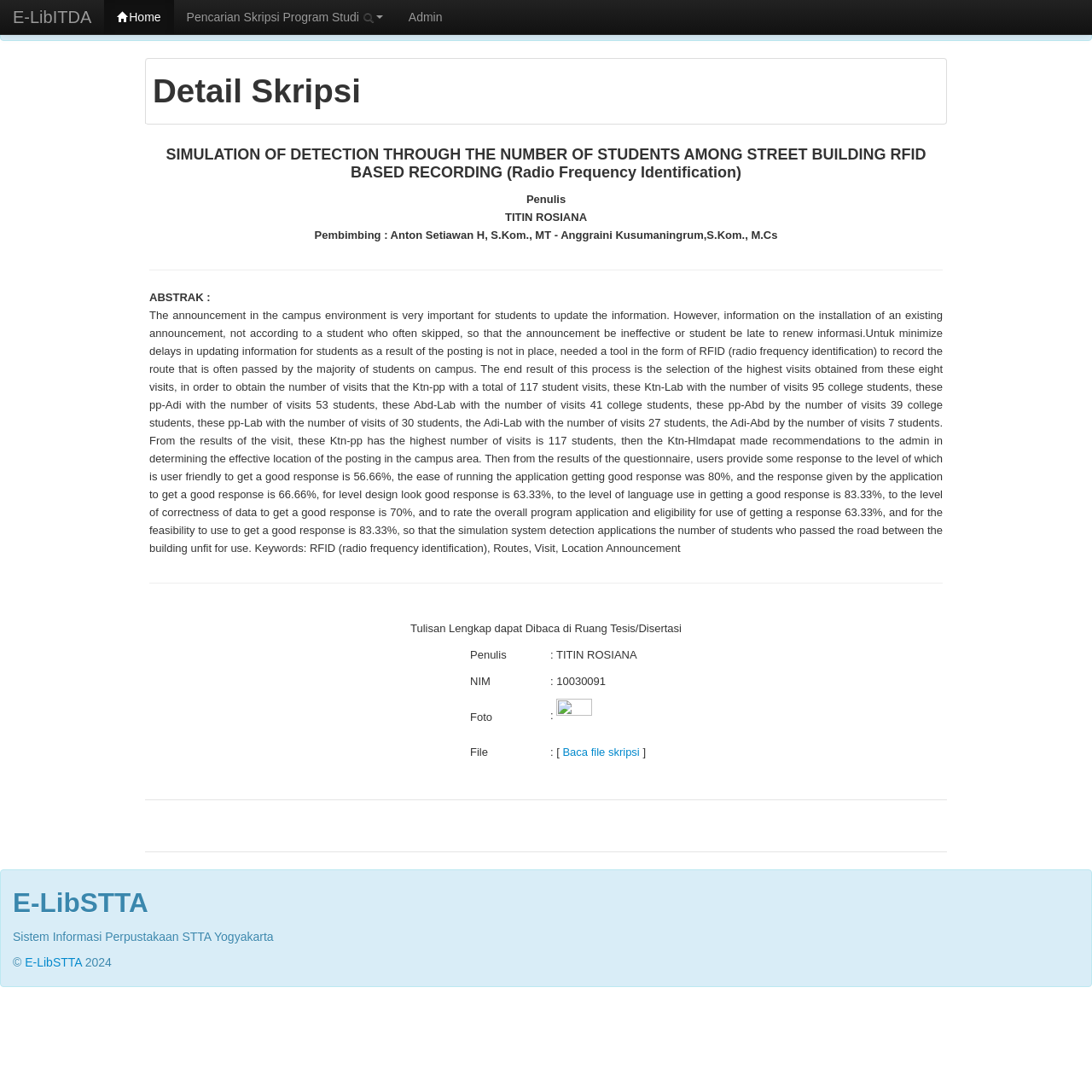Find the UI element described as: "Pencarian Skripsi Program Studi" and predict its bounding box coordinates. Ensure the coordinates are four float numbers between 0 and 1, [left, top, right, bottom].

[0.159, 0.0, 0.362, 0.031]